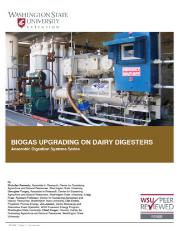What is the affiliation of the publication?
Provide a fully detailed and comprehensive answer to the question.

The publication is affiliated with Washington State University Extension, as indicated by the WSU peer-reviewed emblem on the cover, which emphasizes the scientific and research-oriented nature of the document.